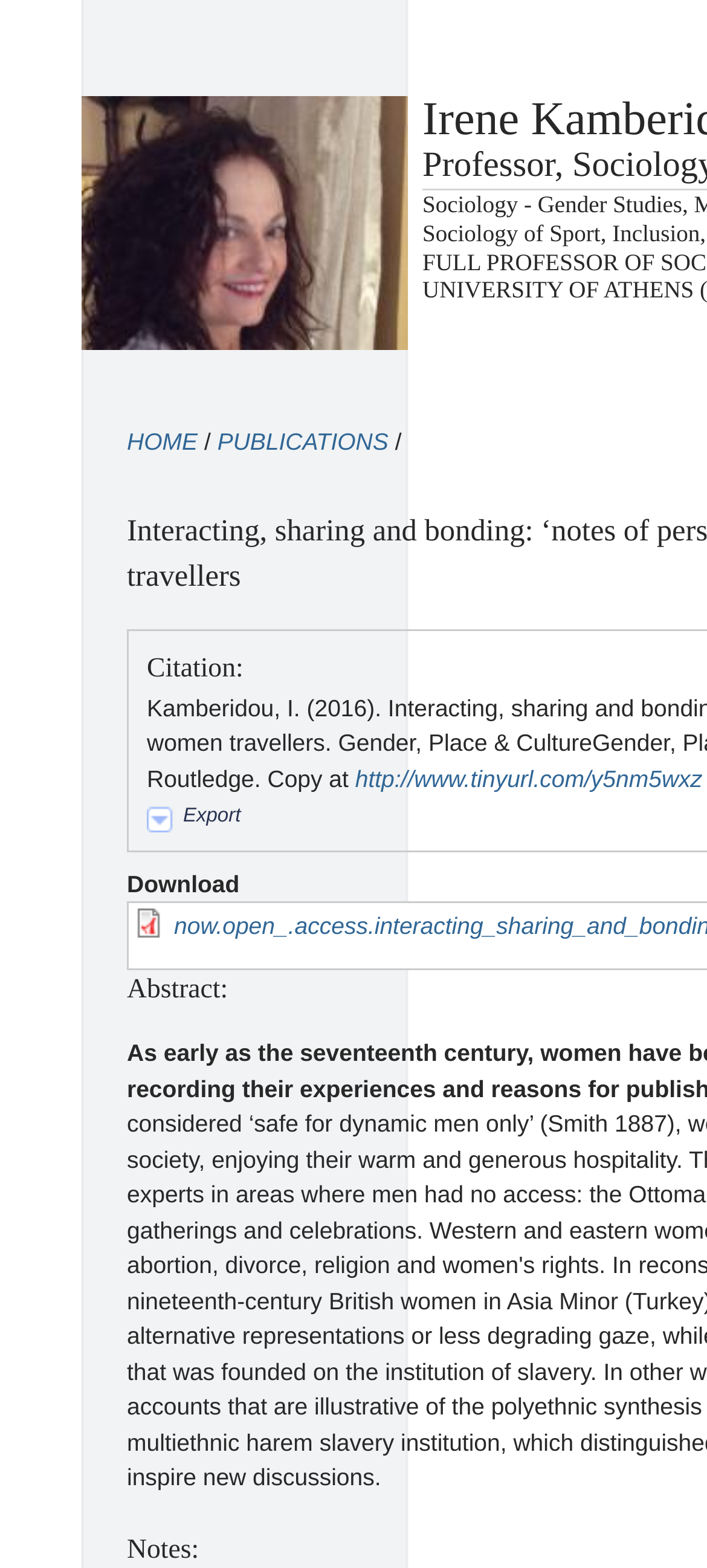How many images are on the webpage?
By examining the image, provide a one-word or phrase answer.

2